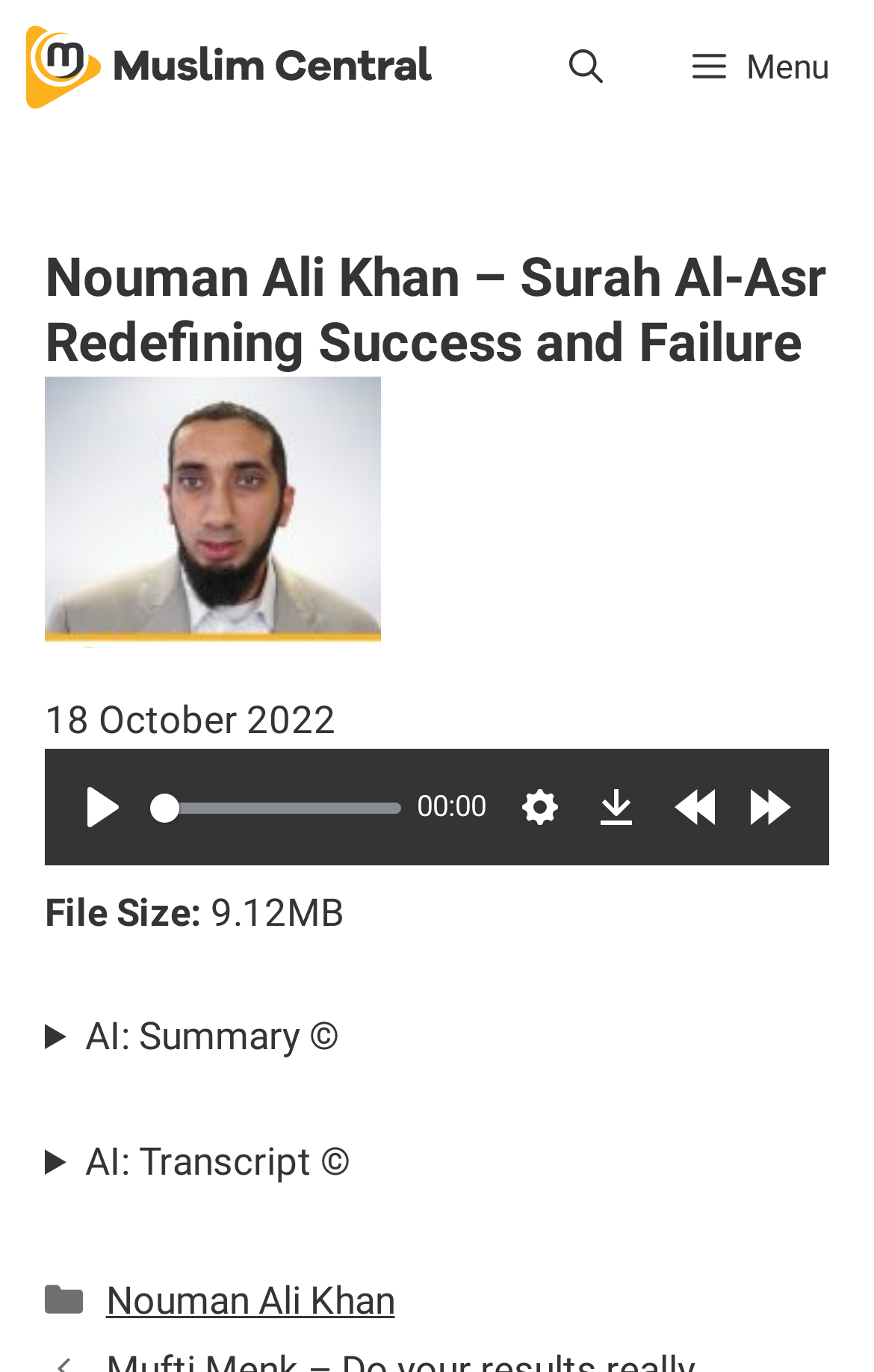Please predict the bounding box coordinates of the element's region where a click is necessary to complete the following instruction: "visit the 1500 page". The coordinates should be represented by four float numbers between 0 and 1, i.e., [left, top, right, bottom].

None